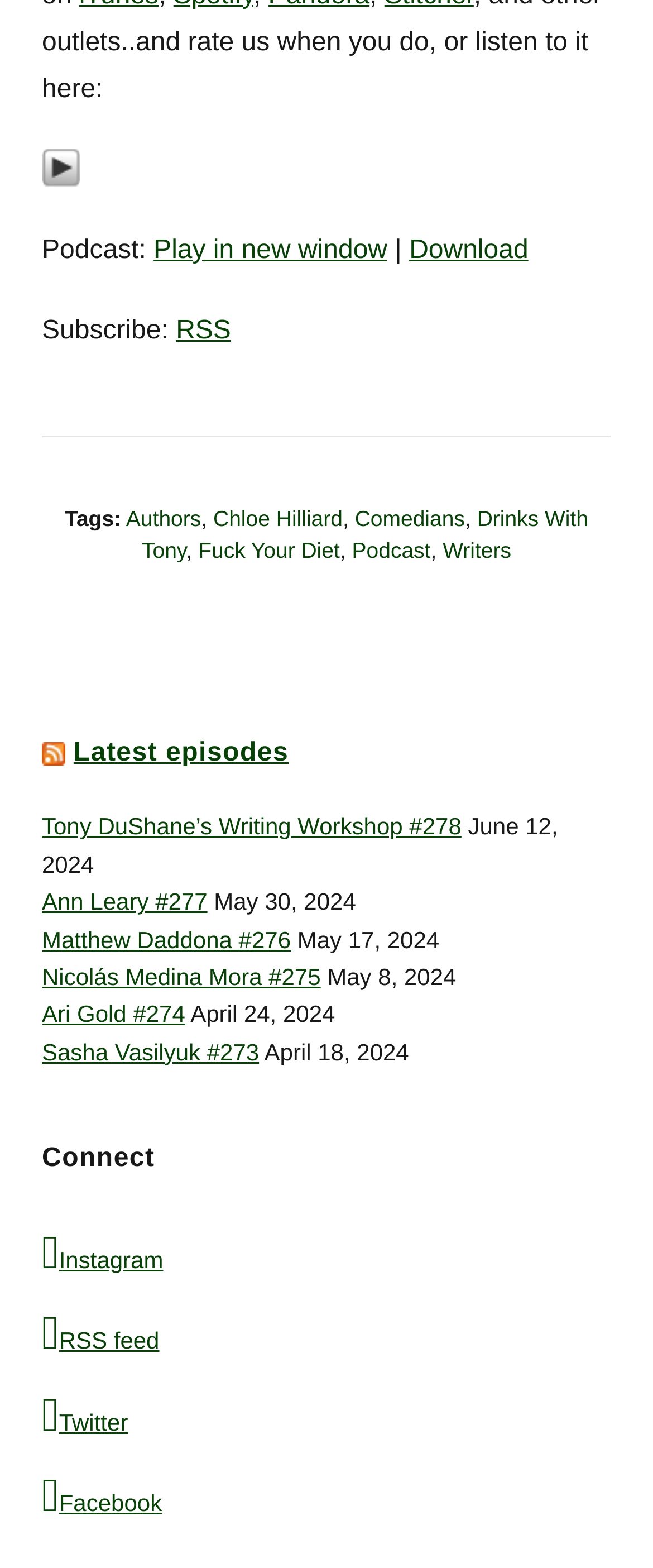Using details from the image, please answer the following question comprehensively:
How can users subscribe to the podcast?

Users can subscribe to the podcast through the 'Subscribe:' section, which provides an 'RSS' link, allowing users to subscribe to the podcast's RSS feed.